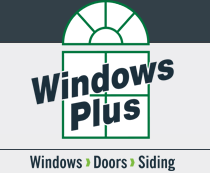Answer in one word or a short phrase: 
What is the shape of the icon above the text?

Stylized window